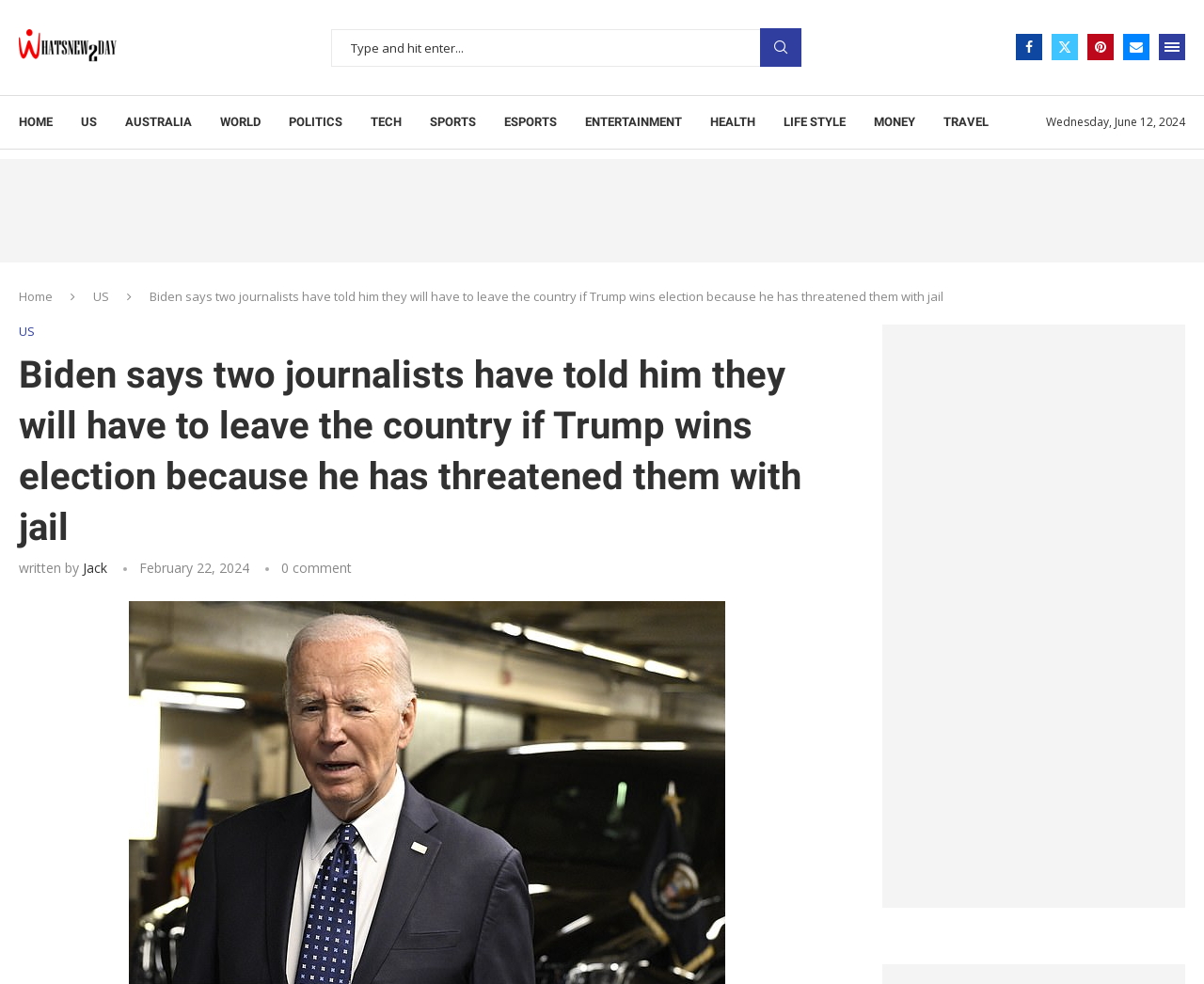Please identify the bounding box coordinates of the element that needs to be clicked to execute the following command: "Read US news". Provide the bounding box using four float numbers between 0 and 1, formatted as [left, top, right, bottom].

[0.067, 0.097, 0.08, 0.151]